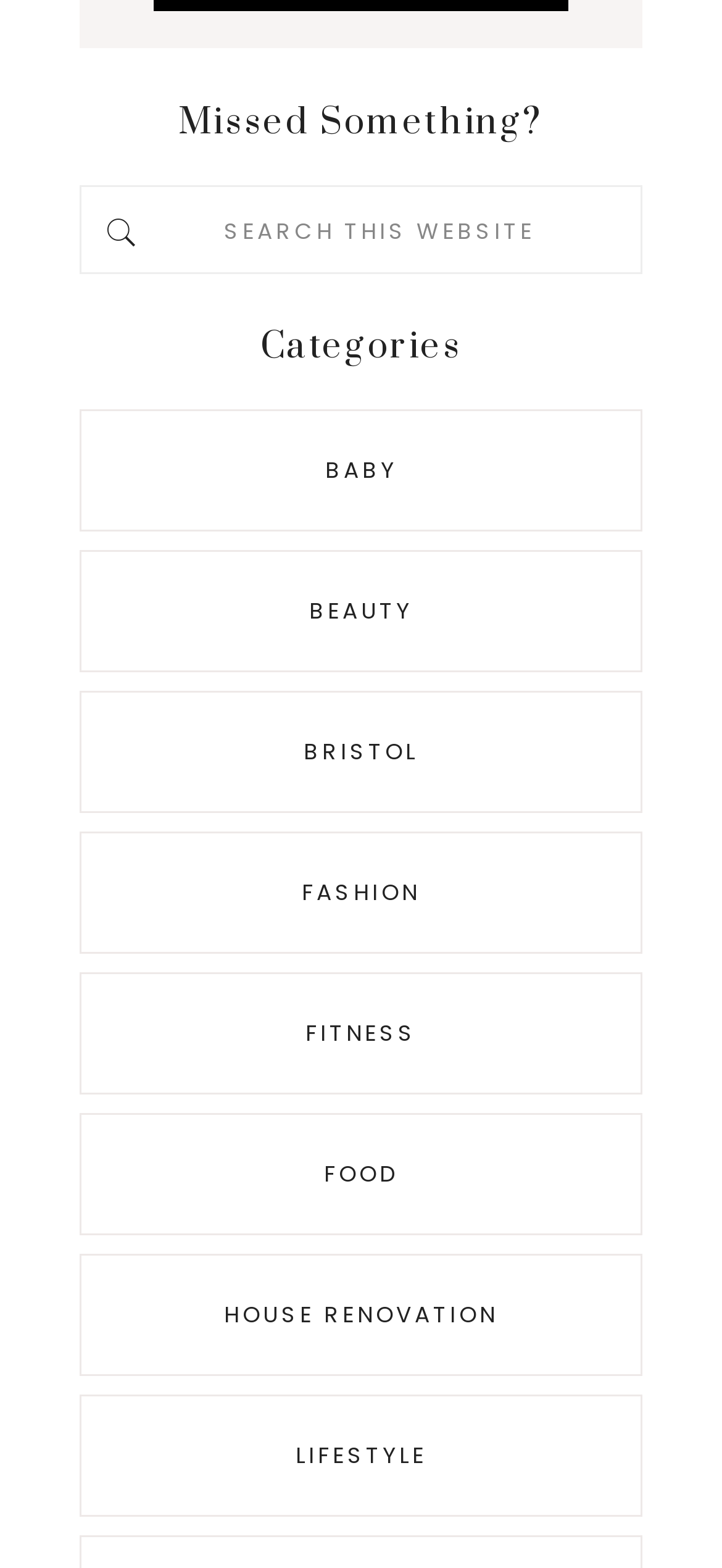Using the webpage screenshot, locate the HTML element that fits the following description and provide its bounding box: "House Renovation".

[0.111, 0.8, 0.889, 0.878]